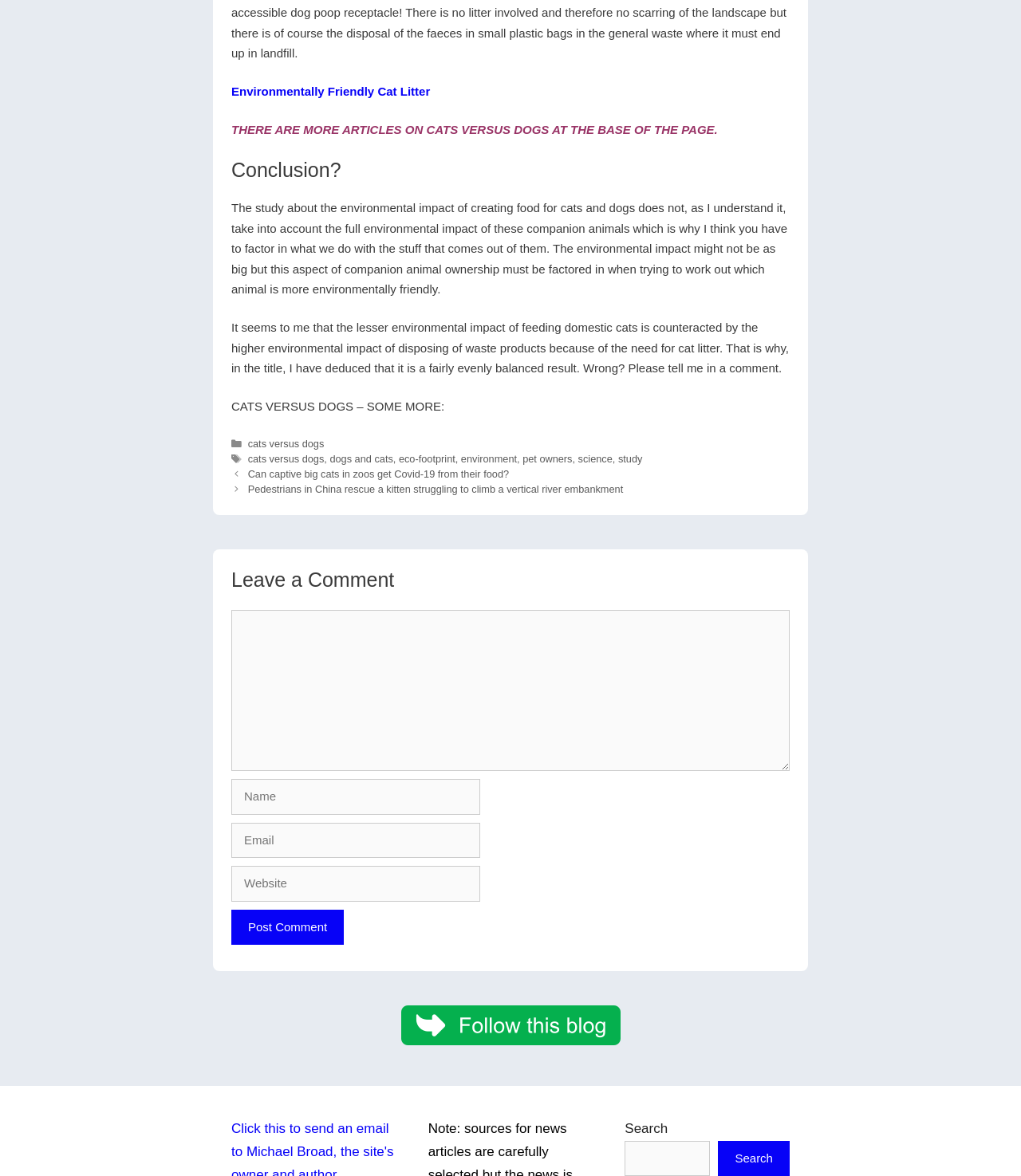Please give a one-word or short phrase response to the following question: 
Where does dog waste typically end up?

Landfill